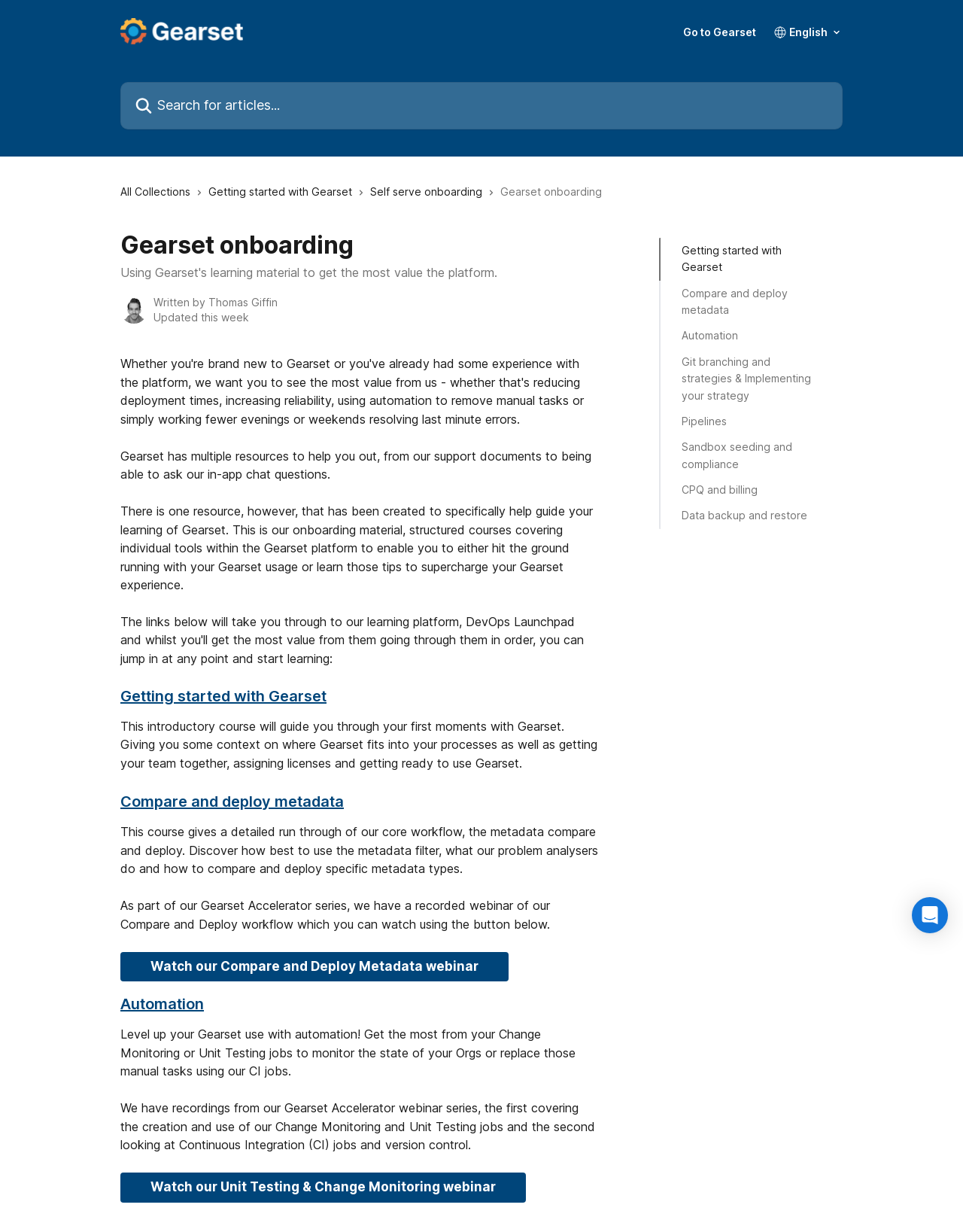Look at the image and answer the question in detail:
What is the function of the button in the bottom right corner?

The function of the button in the bottom right corner is to open the Intercom Messenger, as indicated by the text 'Open Intercom Messenger' on the button.